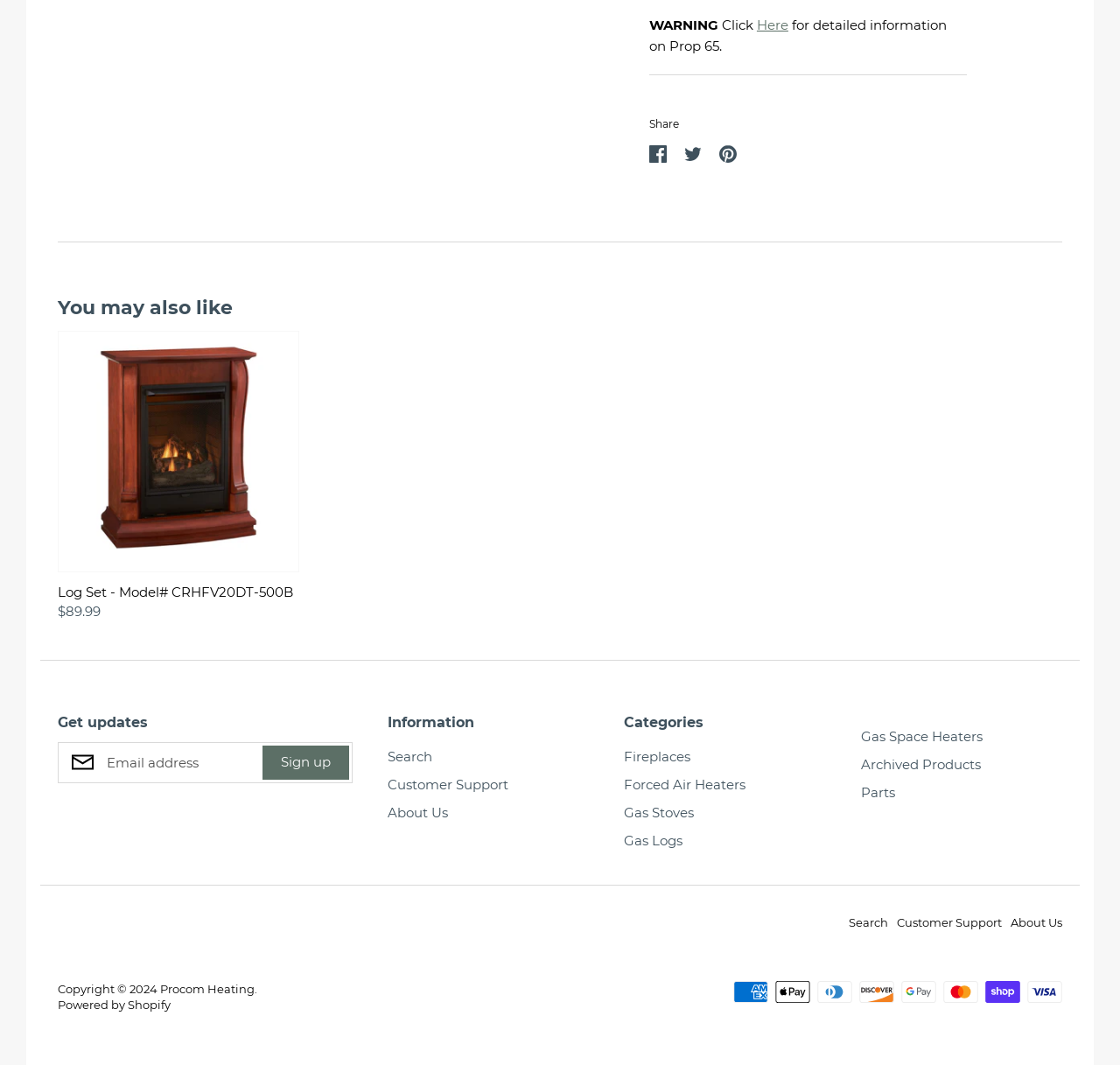Please determine the bounding box coordinates for the UI element described here. Use the format (top-left x, top-left y, bottom-right x, bottom-right y) with values bounded between 0 and 1: Gas Logs

[0.557, 0.779, 0.61, 0.799]